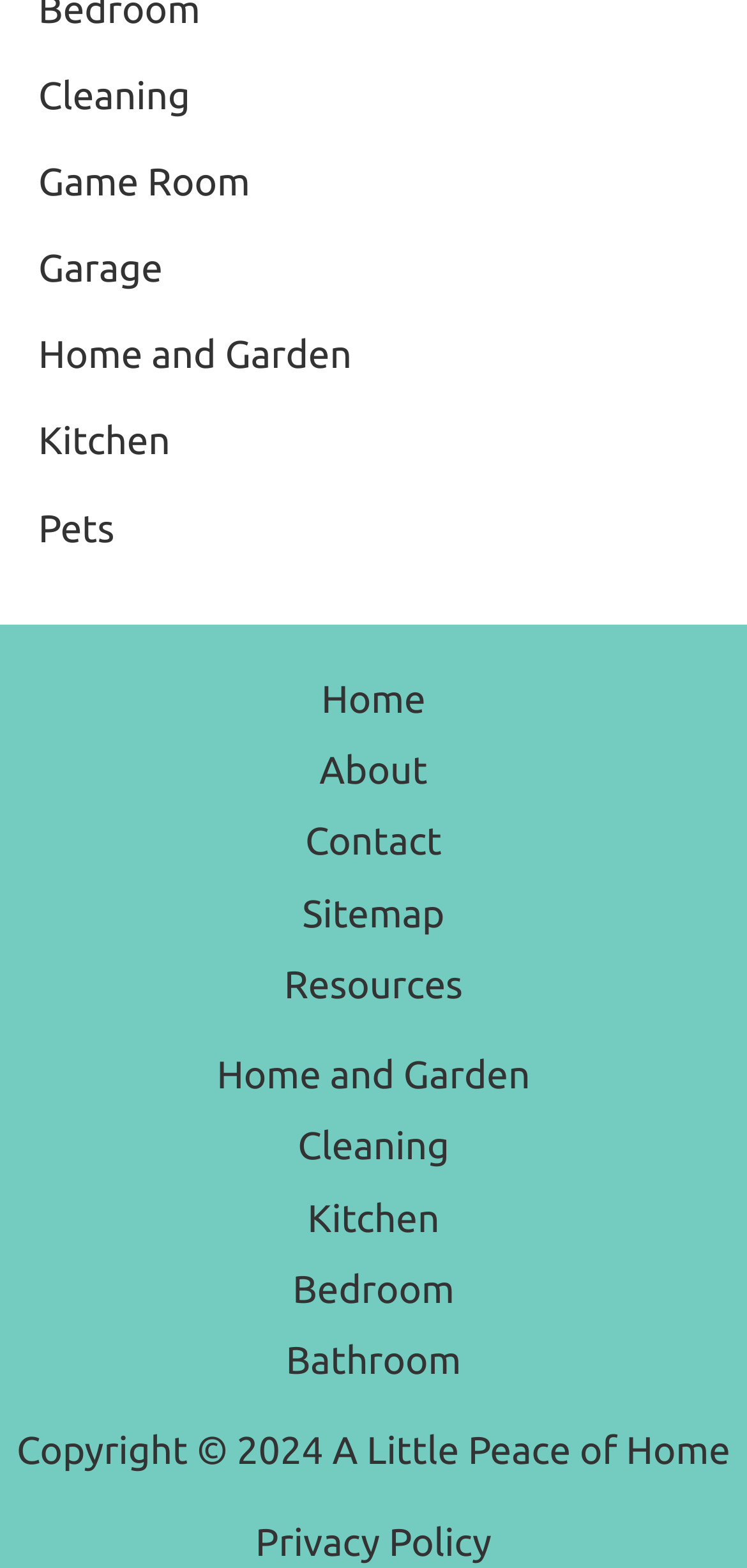Point out the bounding box coordinates of the section to click in order to follow this instruction: "visit home and garden".

[0.051, 0.212, 0.471, 0.24]